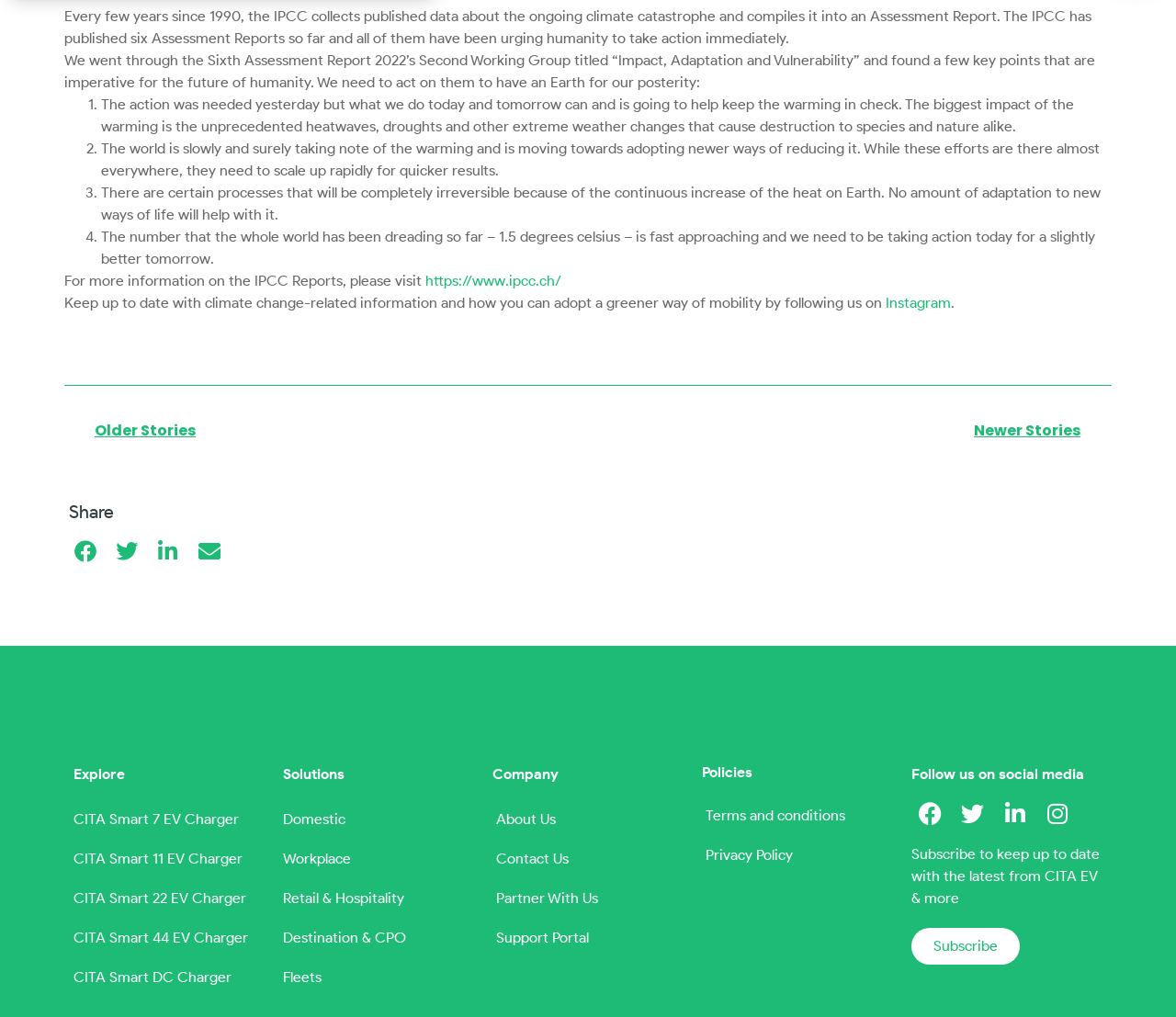Identify the bounding box coordinates necessary to click and complete the given instruction: "Visit the IPCC website".

[0.362, 0.267, 0.477, 0.285]